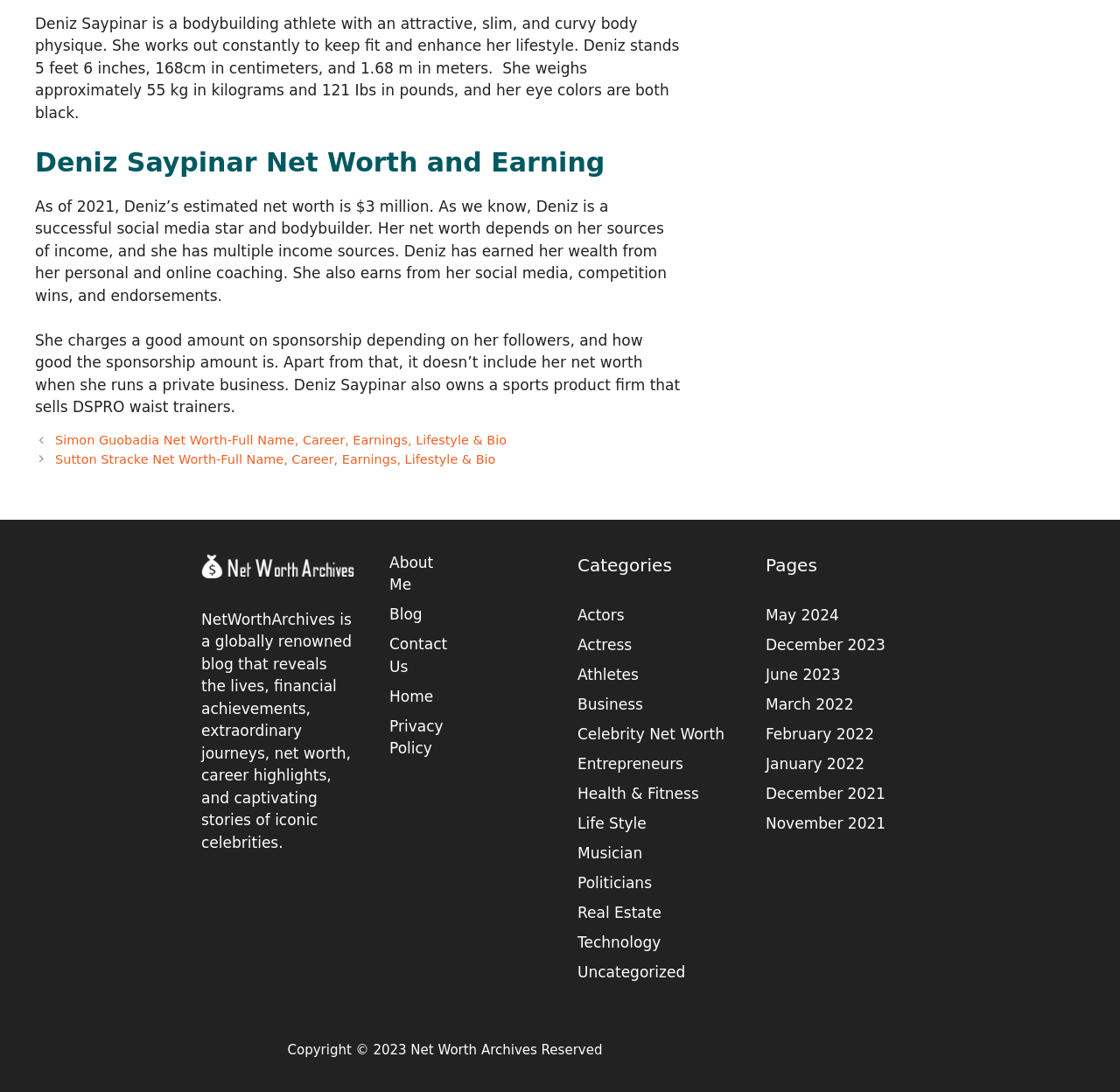Kindly determine the bounding box coordinates for the clickable area to achieve the given instruction: "Read about Deniz Saypinar's net worth and earning".

[0.031, 0.135, 0.609, 0.163]